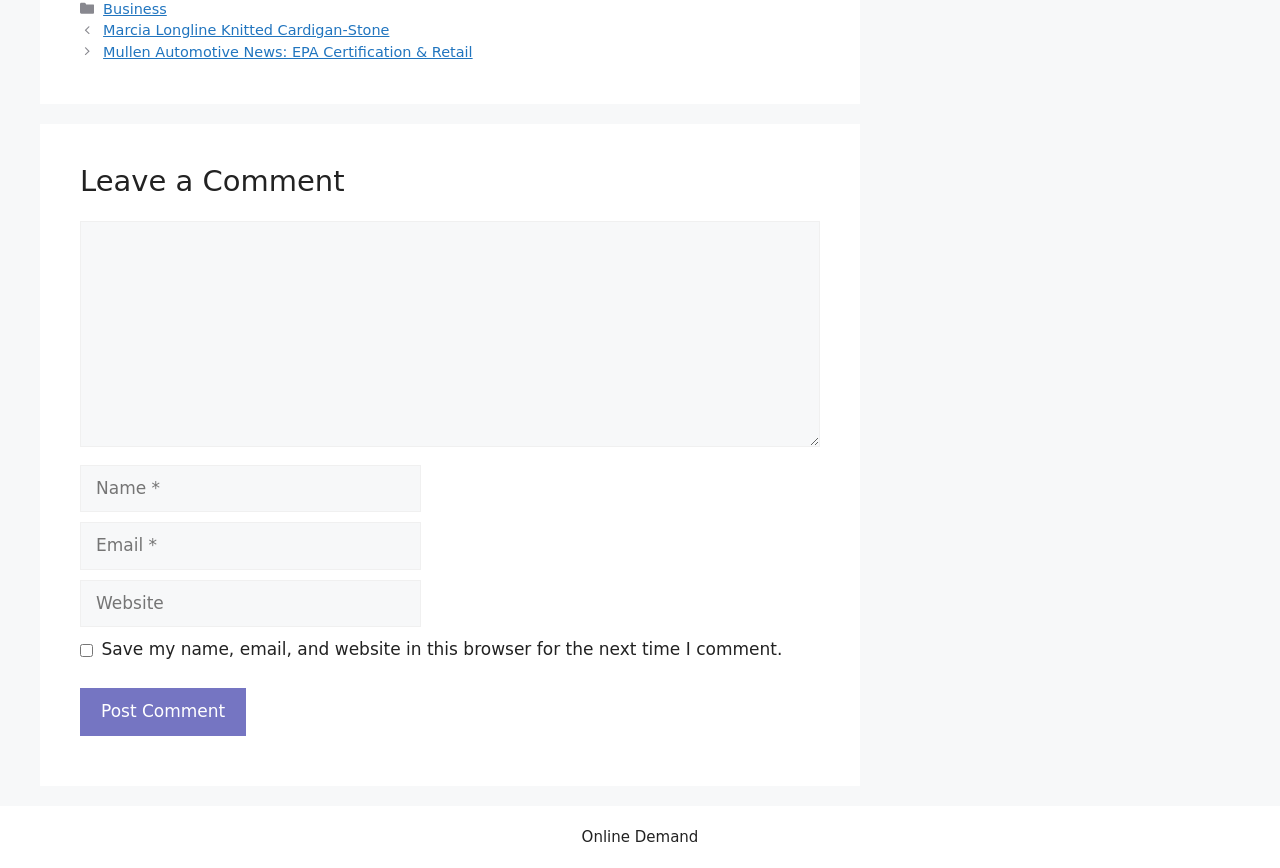Locate the bounding box coordinates of the element I should click to achieve the following instruction: "Click on the 'Business' link".

[0.081, 0.001, 0.13, 0.019]